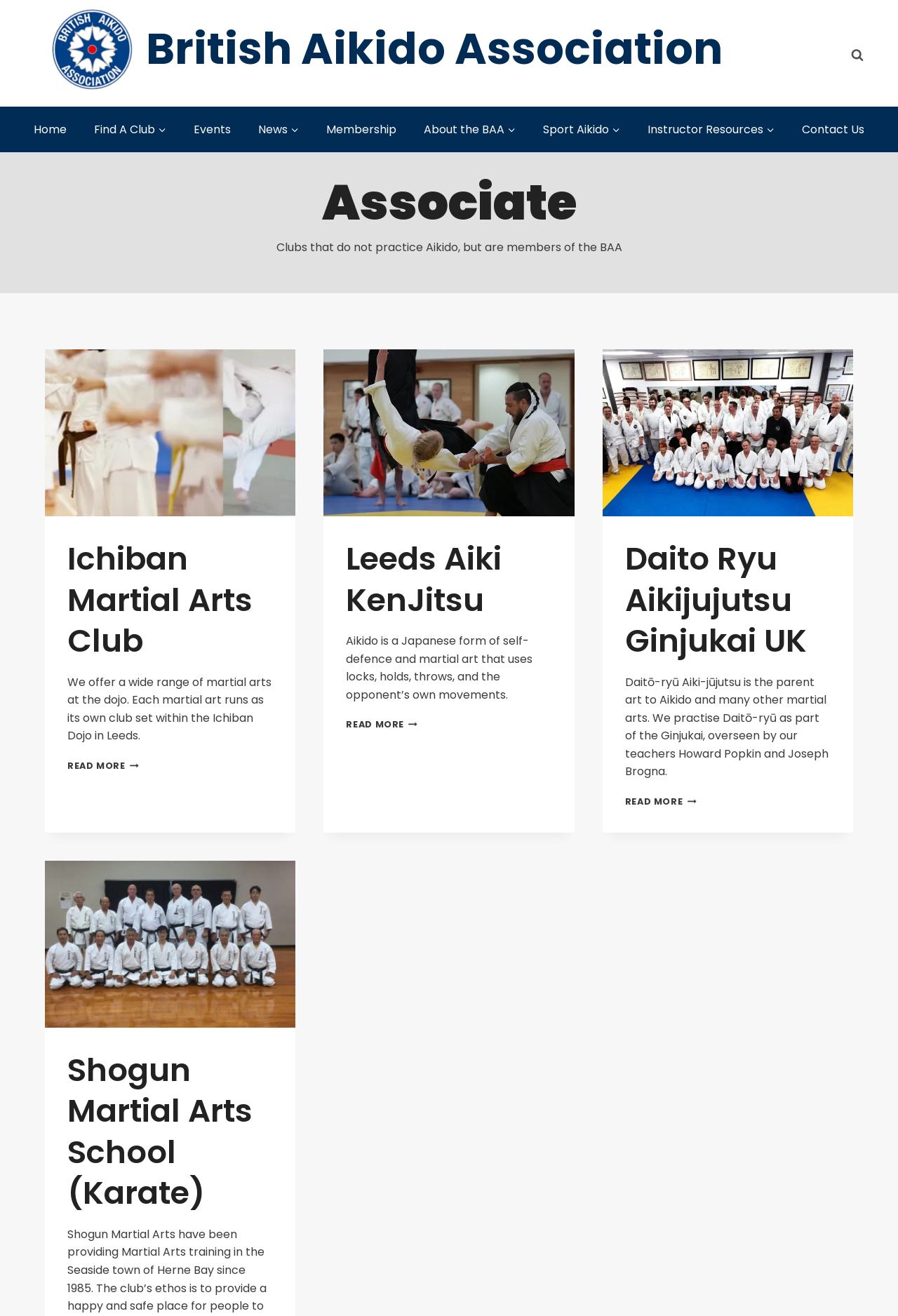Refer to the image and answer the question with as much detail as possible: What is the purpose of the button at the bottom right corner?

The button at the bottom right corner has the text 'Scroll to top', which suggests that its purpose is to allow users to scroll back to the top of the webpage.